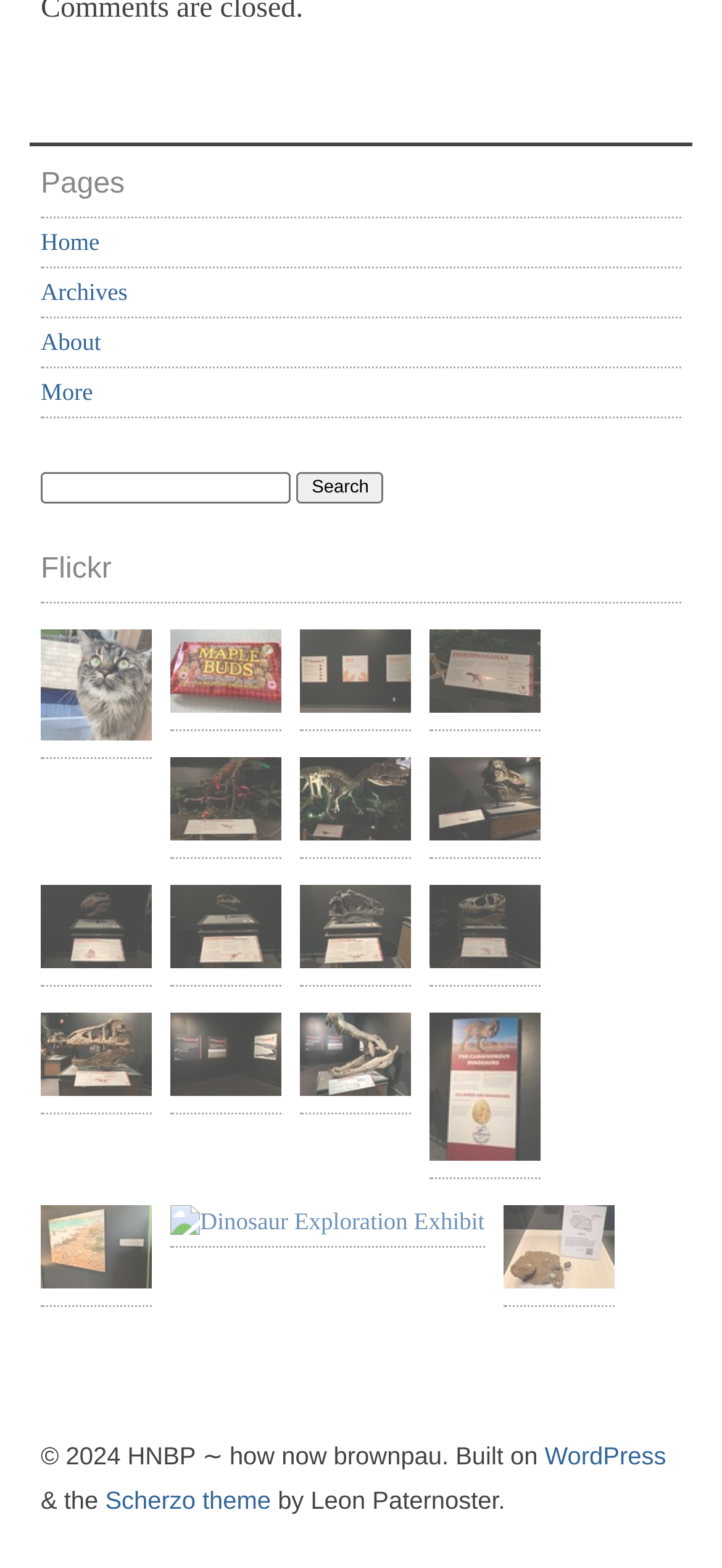Please determine the bounding box coordinates for the element that should be clicked to follow these instructions: "Select language".

None